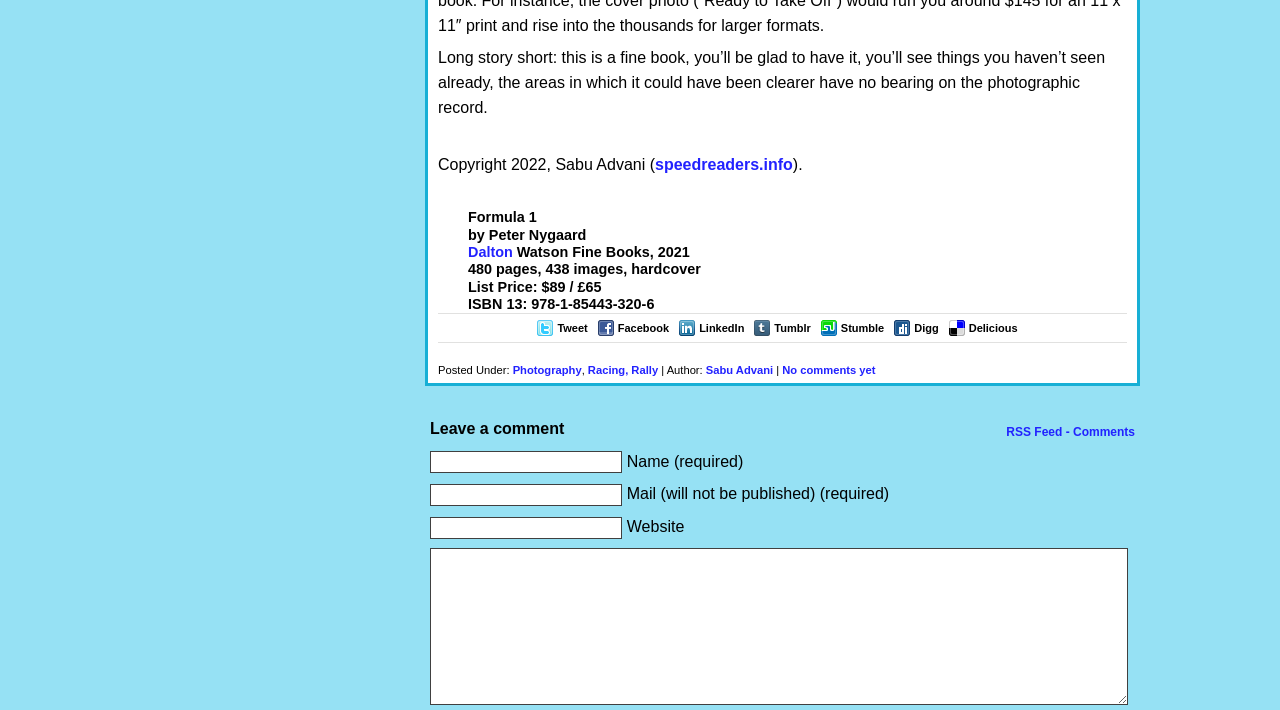What is the list price of the book in pounds?
Based on the image, provide a one-word or brief-phrase response.

£65